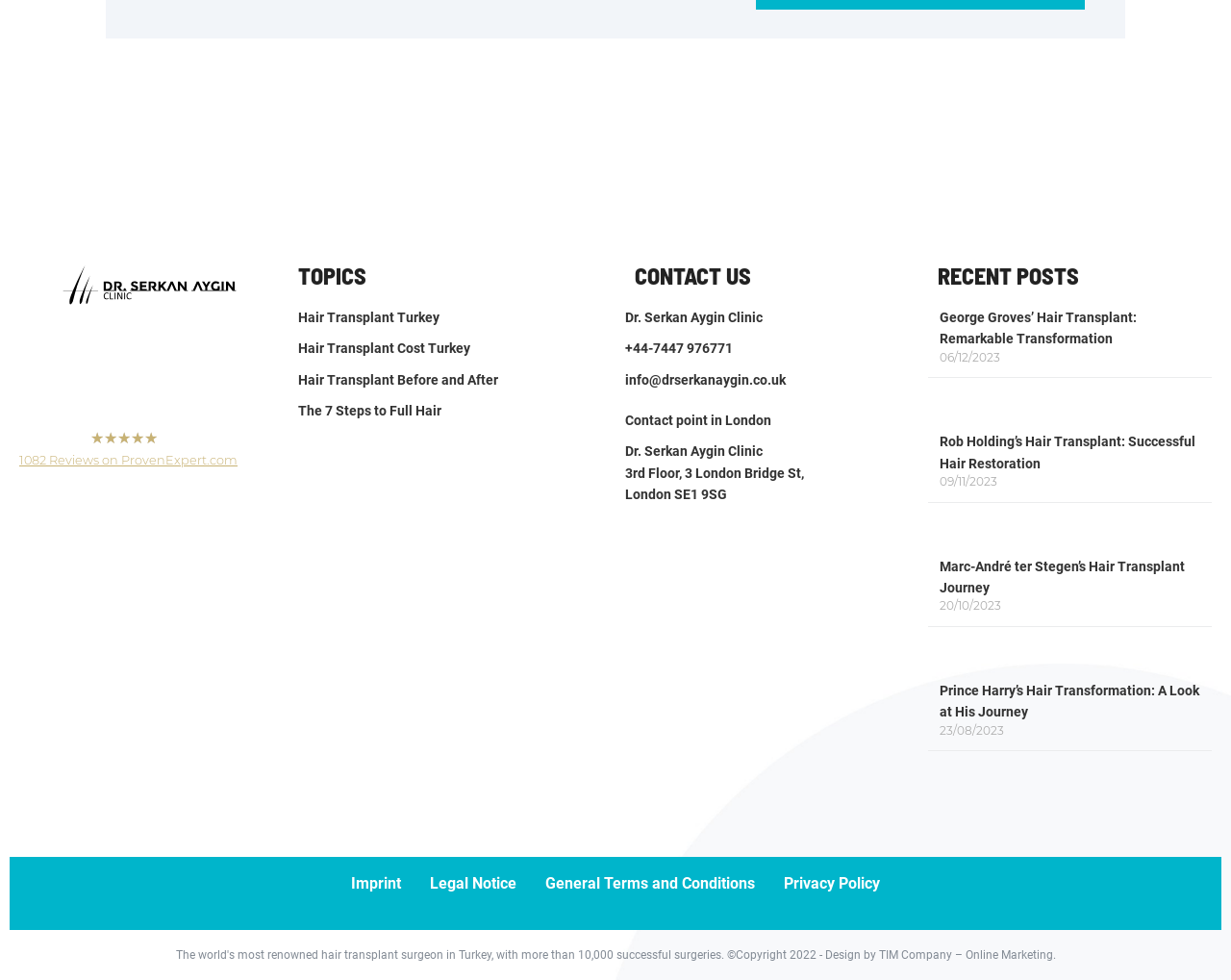Pinpoint the bounding box coordinates of the clickable area necessary to execute the following instruction: "Read the article about George Groves’ Hair Transplant". The coordinates should be given as four float numbers between 0 and 1, namely [left, top, right, bottom].

[0.763, 0.316, 0.923, 0.354]